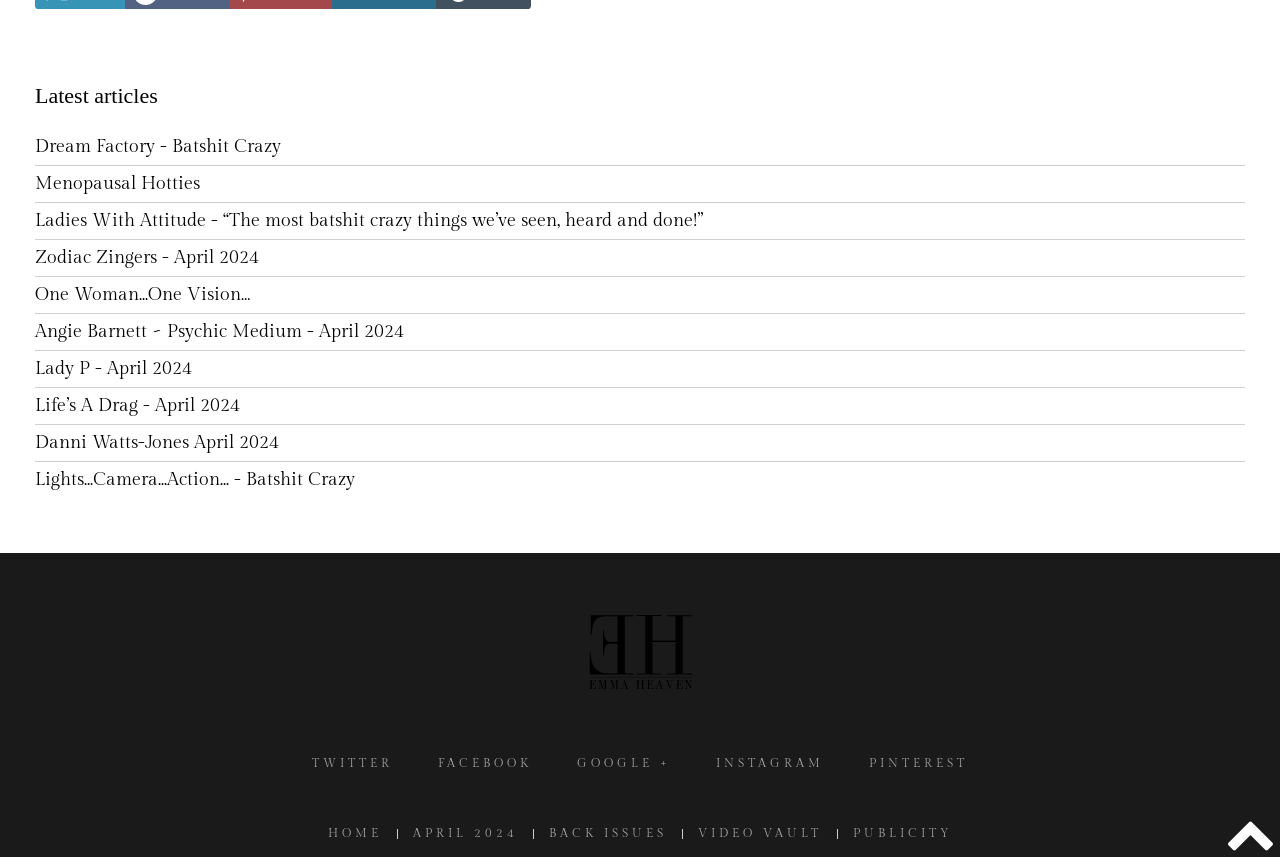Pinpoint the bounding box coordinates of the clickable element needed to complete the instruction: "Go to the 'HOME' page". The coordinates should be provided as four float numbers between 0 and 1: [left, top, right, bottom].

[0.256, 0.96, 0.298, 0.984]